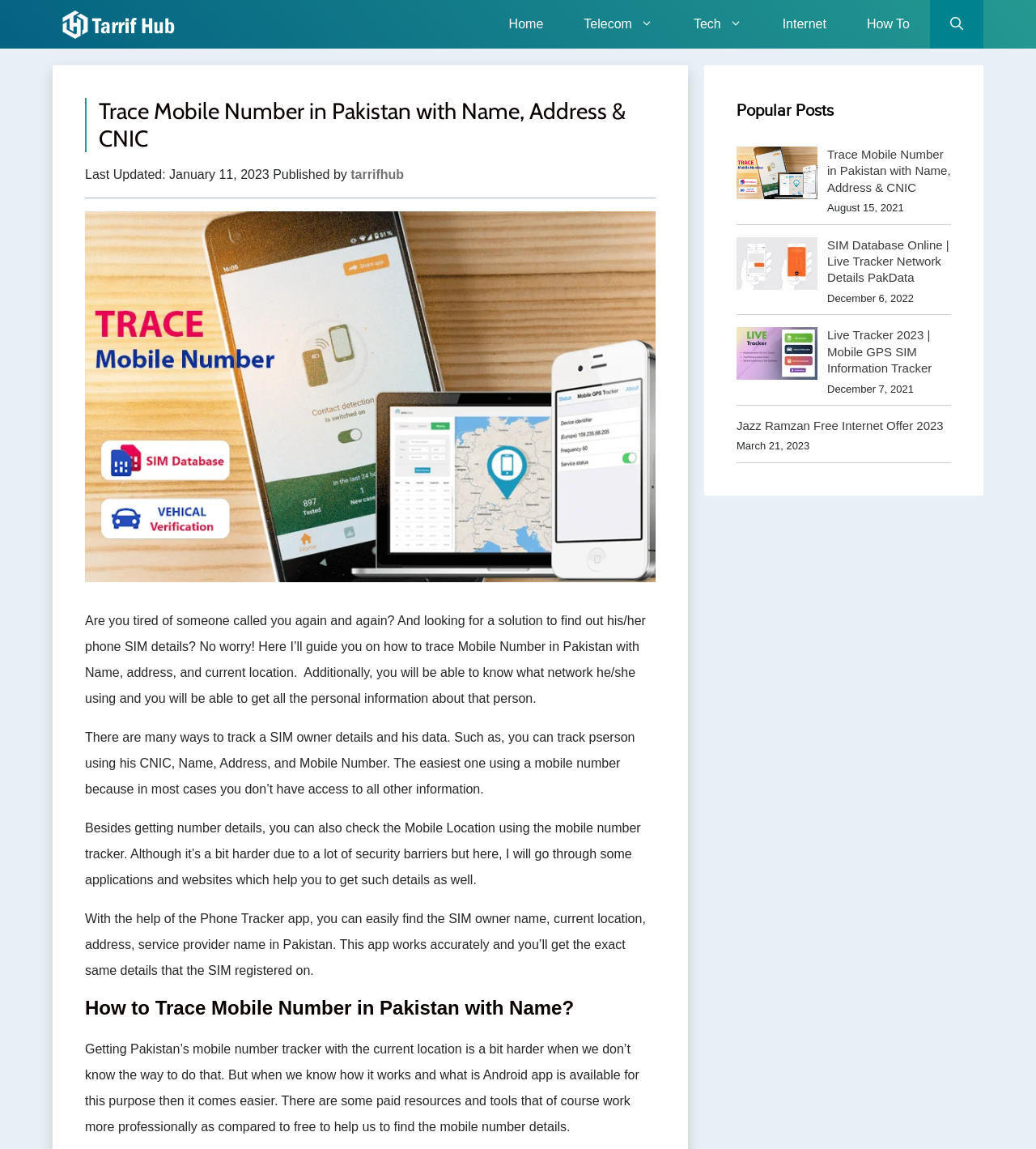Pinpoint the bounding box coordinates of the element that must be clicked to accomplish the following instruction: "Click on the 'Tarrif Hub' link". The coordinates should be in the format of four float numbers between 0 and 1, i.e., [left, top, right, bottom].

[0.06, 0.002, 0.176, 0.041]